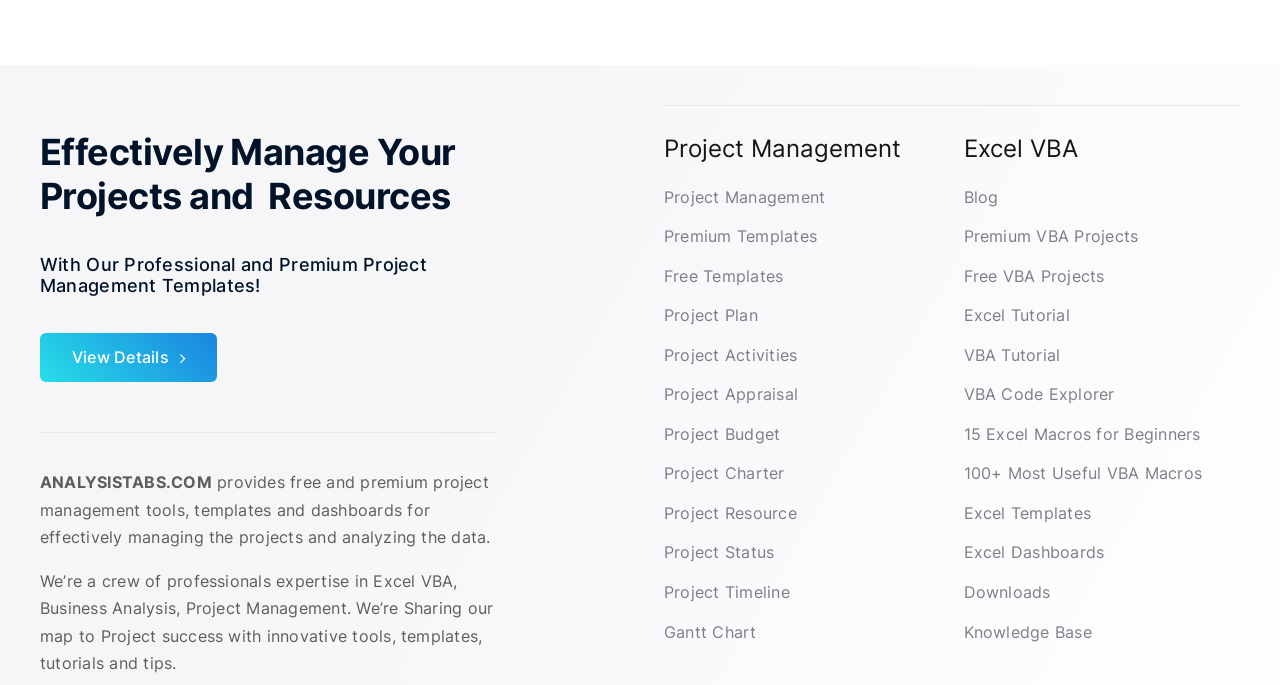Could you determine the bounding box coordinates of the clickable element to complete the instruction: "Explore project management templates"? Provide the coordinates as four float numbers between 0 and 1, i.e., [left, top, right, bottom].

[0.519, 0.326, 0.735, 0.369]